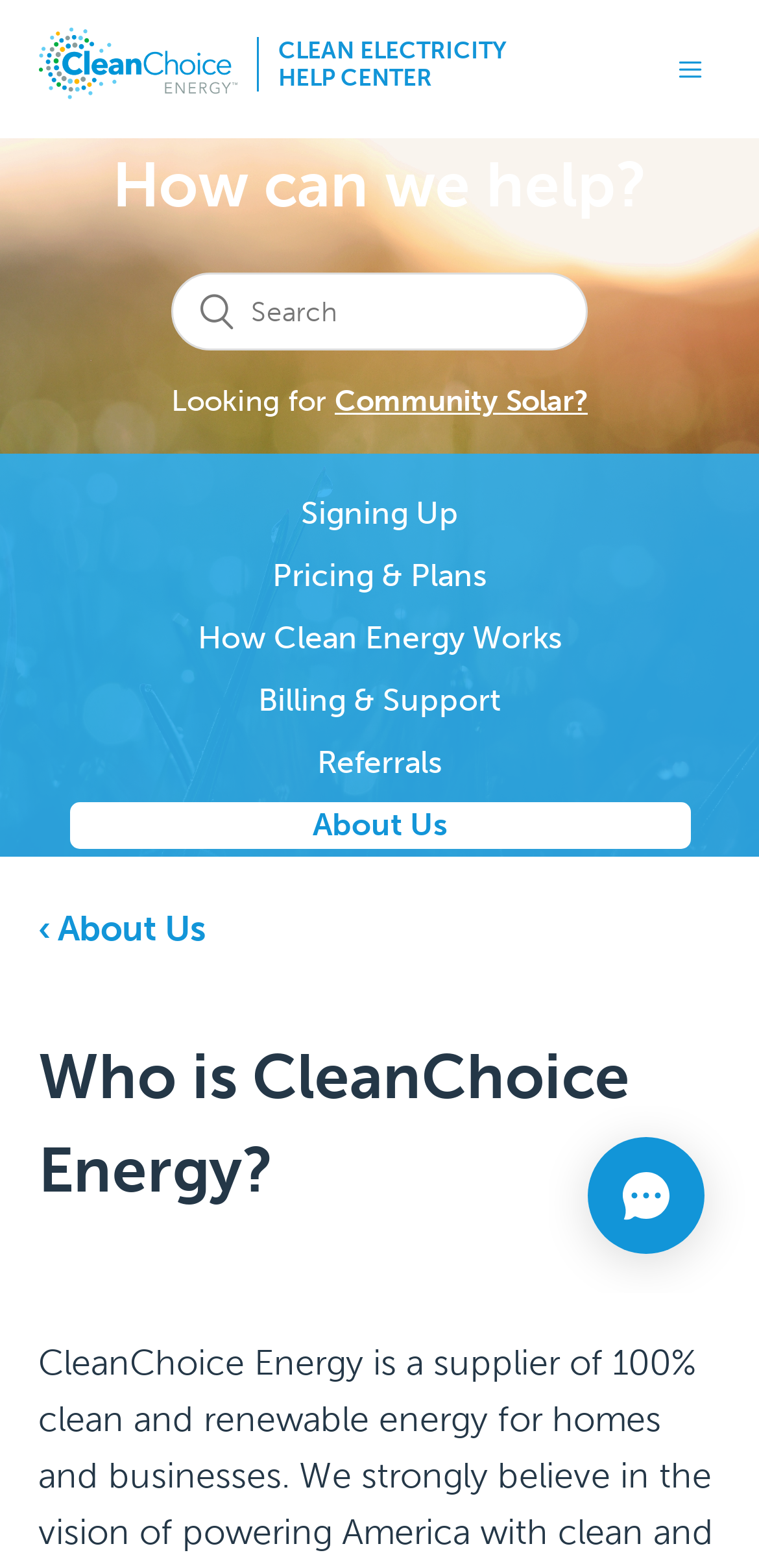Please indicate the bounding box coordinates of the element's region to be clicked to achieve the instruction: "toggle navigation menu". Provide the coordinates as four float numbers between 0 and 1, i.e., [left, top, right, bottom].

[0.894, 0.027, 0.924, 0.062]